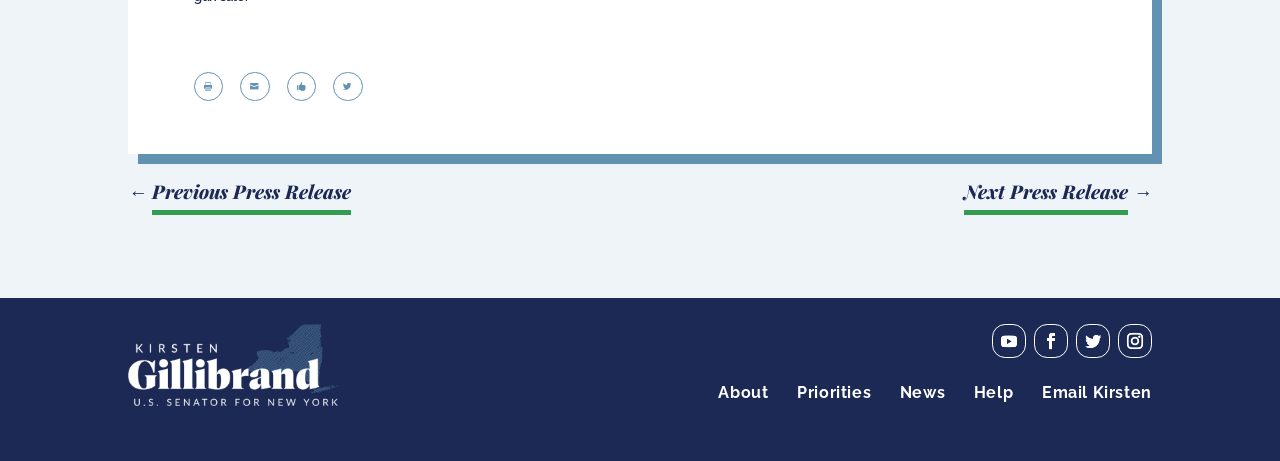What are the main sections of the website?
Examine the image closely and answer the question with as much detail as possible.

The main sections of the website are accessible through the links at the bottom, including 'About', 'Priorities', 'News', and 'Help', which provide users with different types of information and resources.